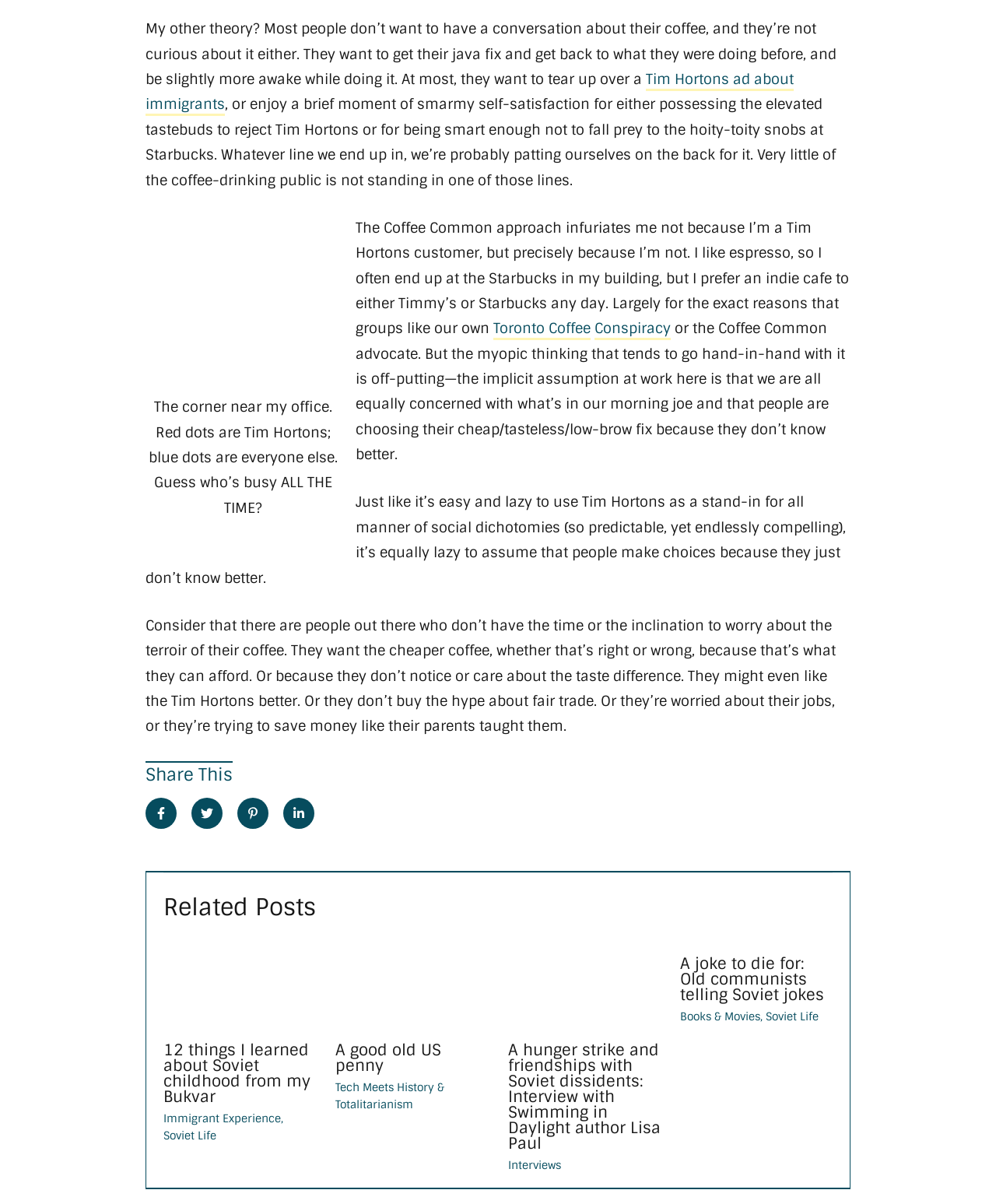Identify the bounding box coordinates necessary to click and complete the given instruction: "View the article about A good old US penny".

[0.337, 0.81, 0.49, 0.825]